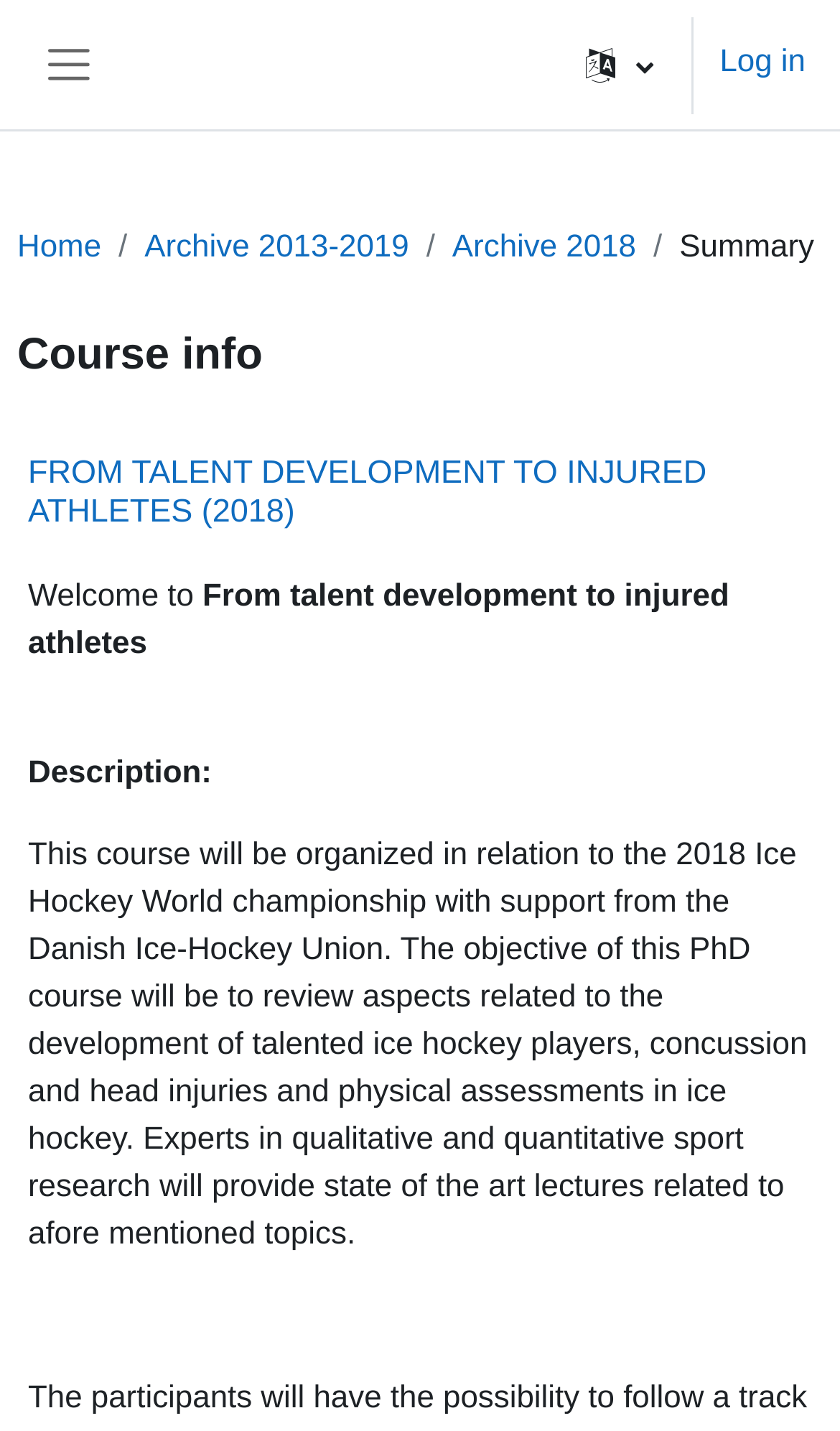Respond with a single word or phrase for the following question: 
What is the course title?

FROM TALENT DEVELOPMENT TO INJURED ATHLETES (2018)